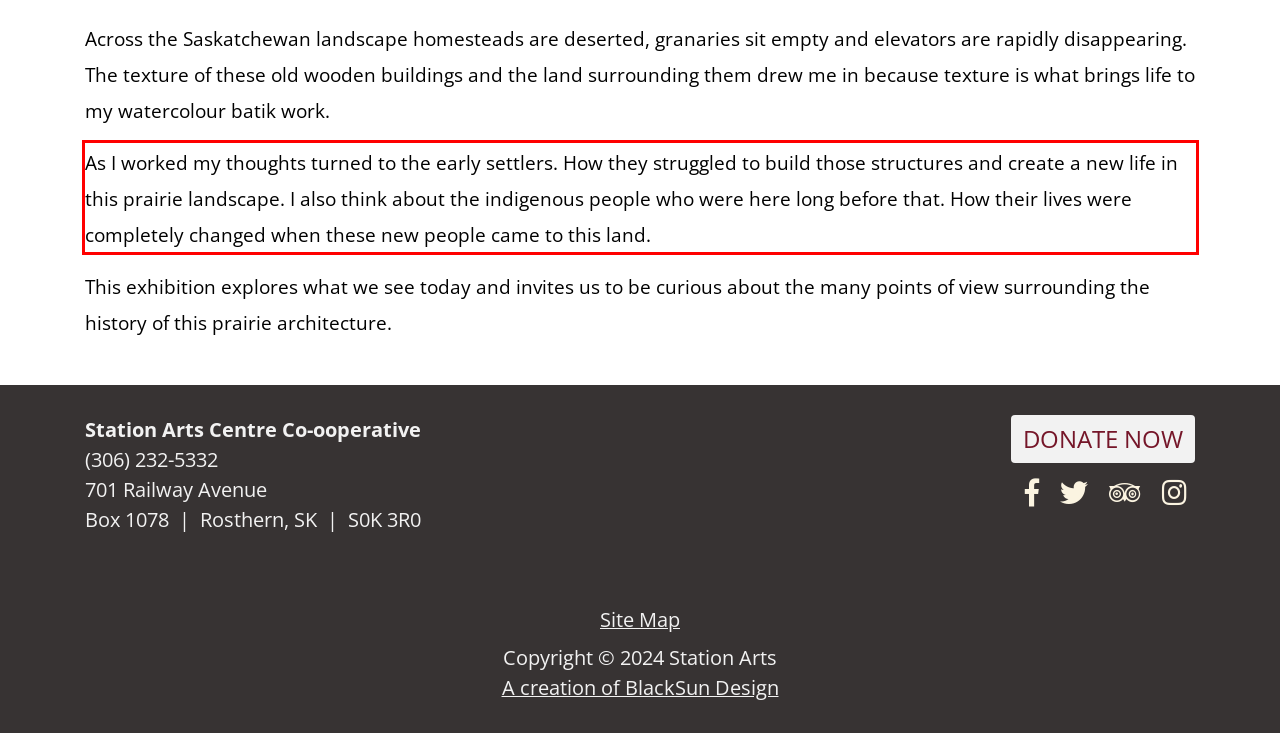Analyze the screenshot of a webpage where a red rectangle is bounding a UI element. Extract and generate the text content within this red bounding box.

As I worked my thoughts turned to the early settlers. How they struggled to build those structures and create a new life in this prairie landscape. I also think about the indigenous people who were here long before that. How their lives were completely changed when these new people came to this land.